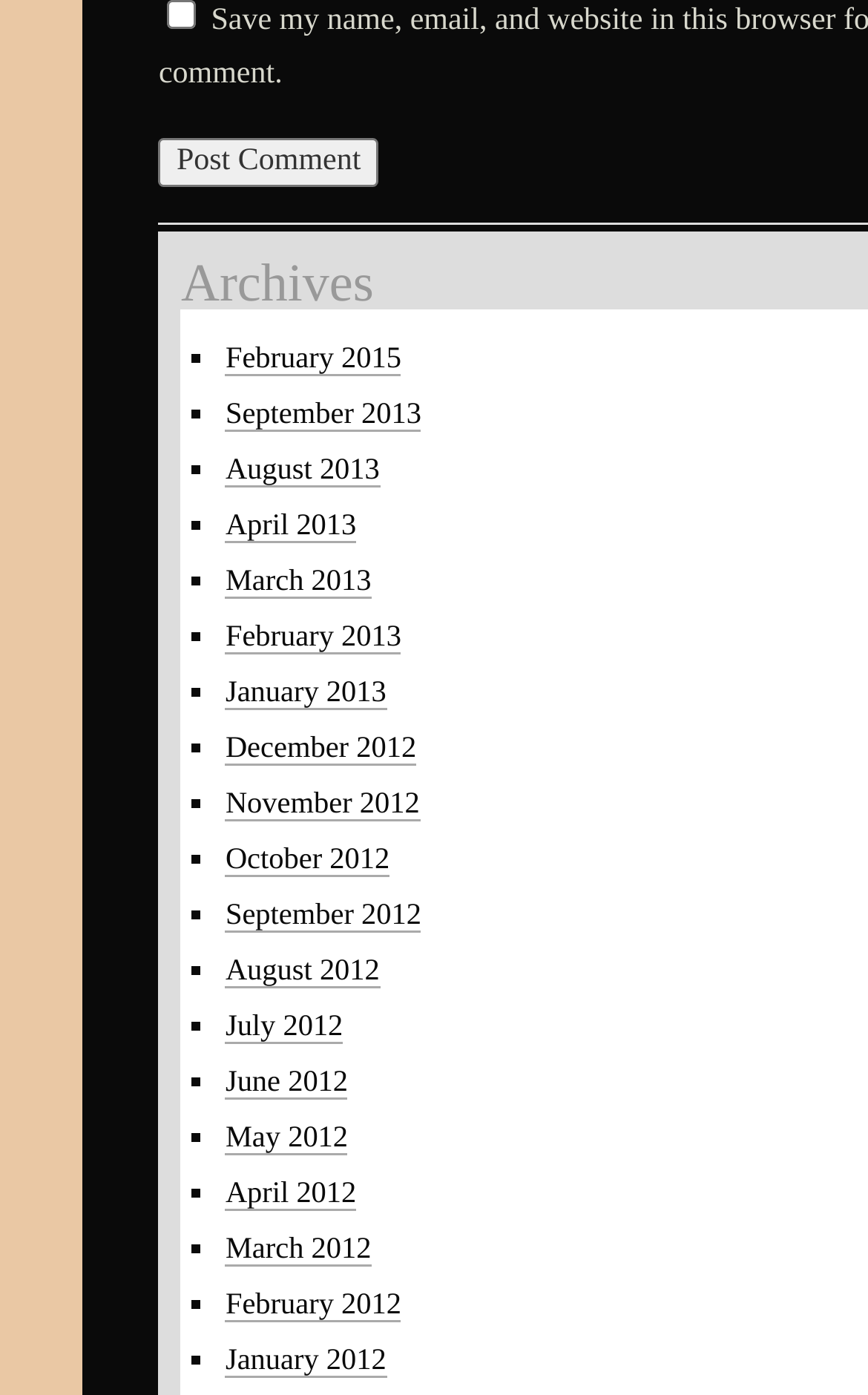How many links are present in the list?
Based on the content of the image, thoroughly explain and answer the question.

The list contains 21 links, each representing a different month and year, ranging from 'February 2015' to 'January 2012'.